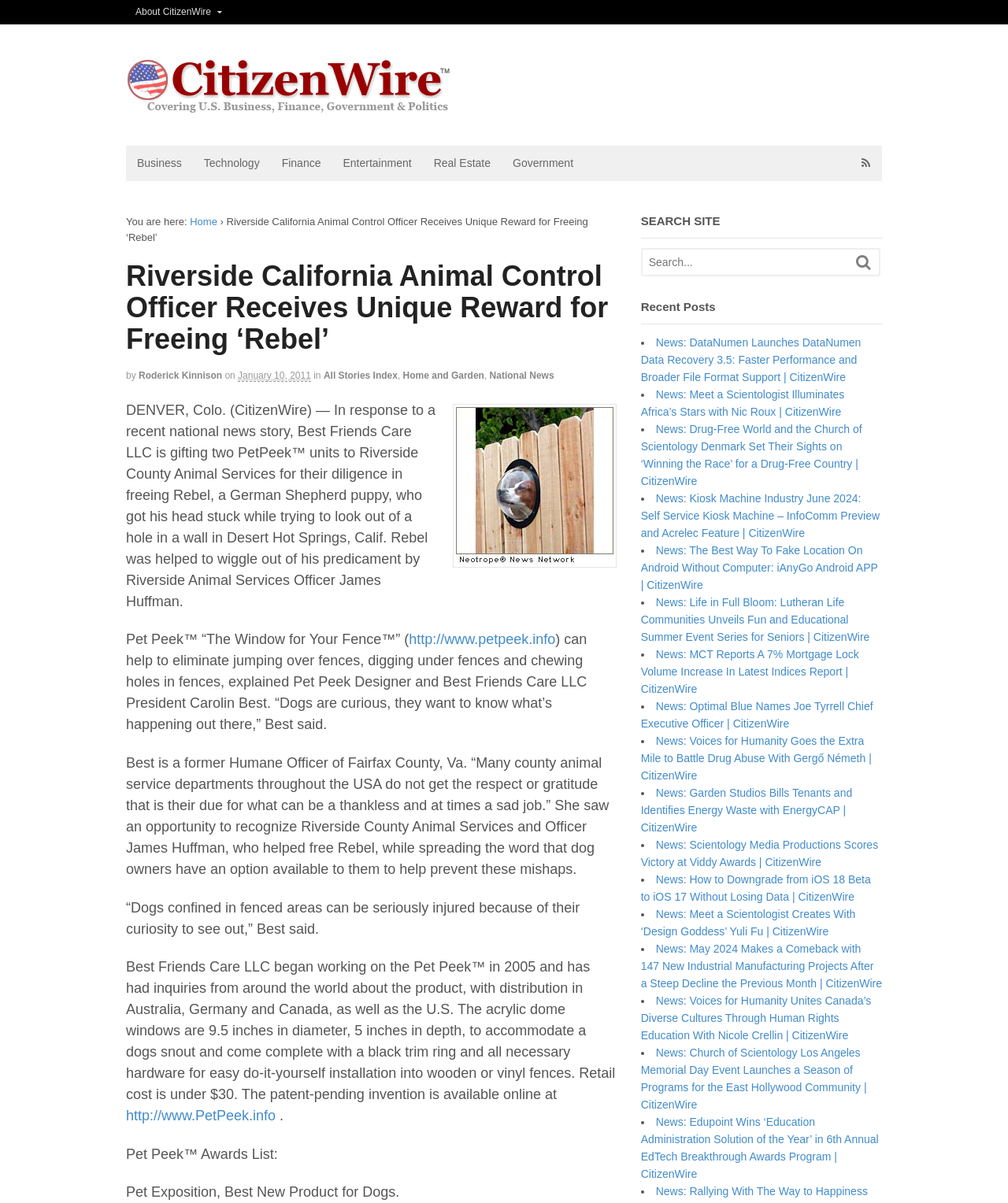Please determine the bounding box coordinates of the element to click in order to execute the following instruction: "Read the 'Riverside California Animal Control Officer Receives Unique Reward for Freeing ‘Rebel’’ article". The coordinates should be four float numbers between 0 and 1, specified as [left, top, right, bottom].

[0.125, 0.217, 0.612, 0.295]